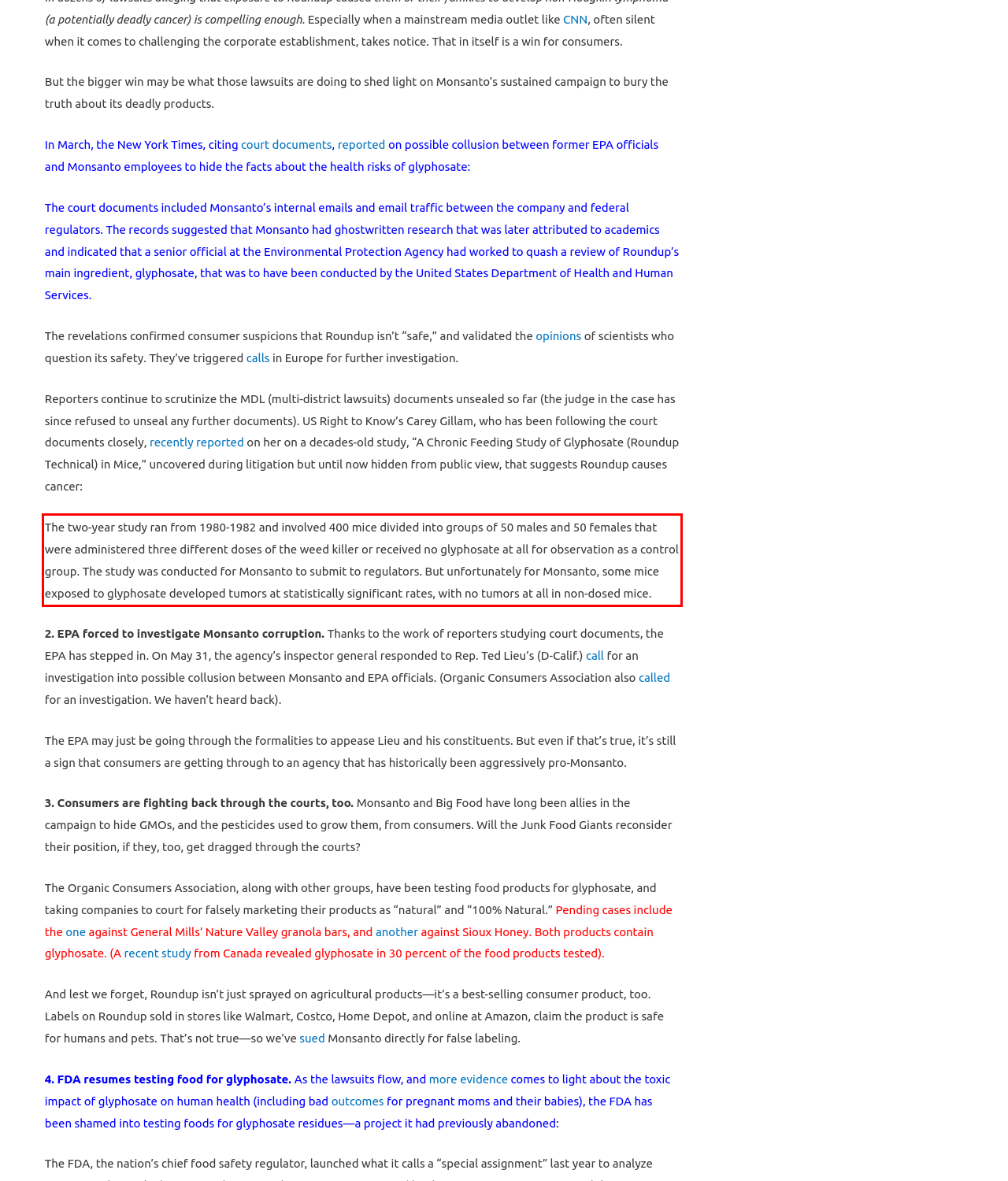Given a screenshot of a webpage, identify the red bounding box and perform OCR to recognize the text within that box.

The two-year study ran from 1980-1982 and involved 400 mice divided into groups of 50 males and 50 females that were administered three different doses of the weed killer or received no glyphosate at all for observation as a control group. The study was conducted for Monsanto to submit to regulators. But unfortunately for Monsanto, some mice exposed to glyphosate developed tumors at statistically significant rates, with no tumors at all in non-dosed mice.